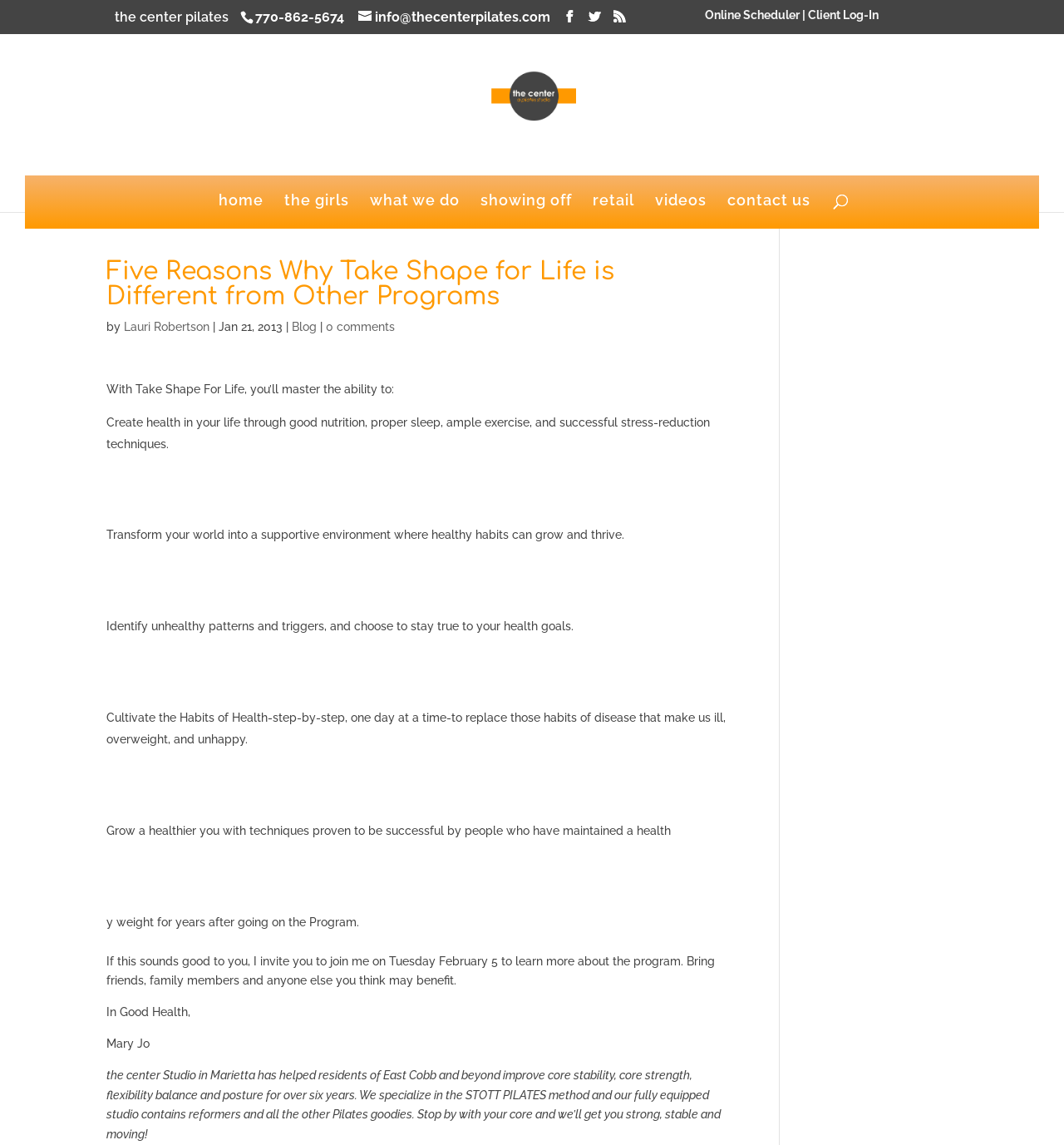Mark the bounding box of the element that matches the following description: "770-862-5674".

[0.226, 0.009, 0.334, 0.021]